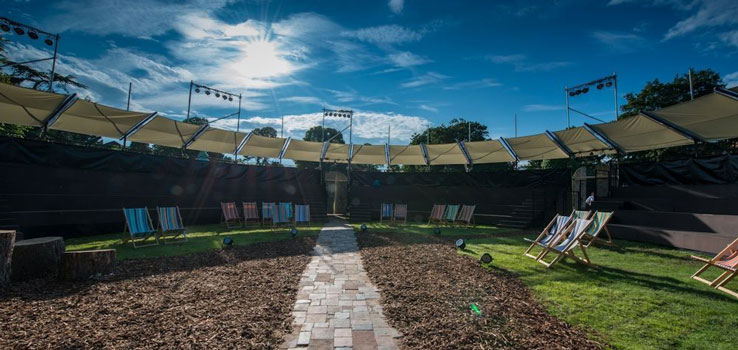What is the purpose of the canopy system?
We need a detailed and exhaustive answer to the question. Please elaborate.

The caption explains that the innovative canopy system offers shade while still allowing natural light to filter through, creating a warm atmosphere, implying that its primary purpose is to provide shade for the audience.